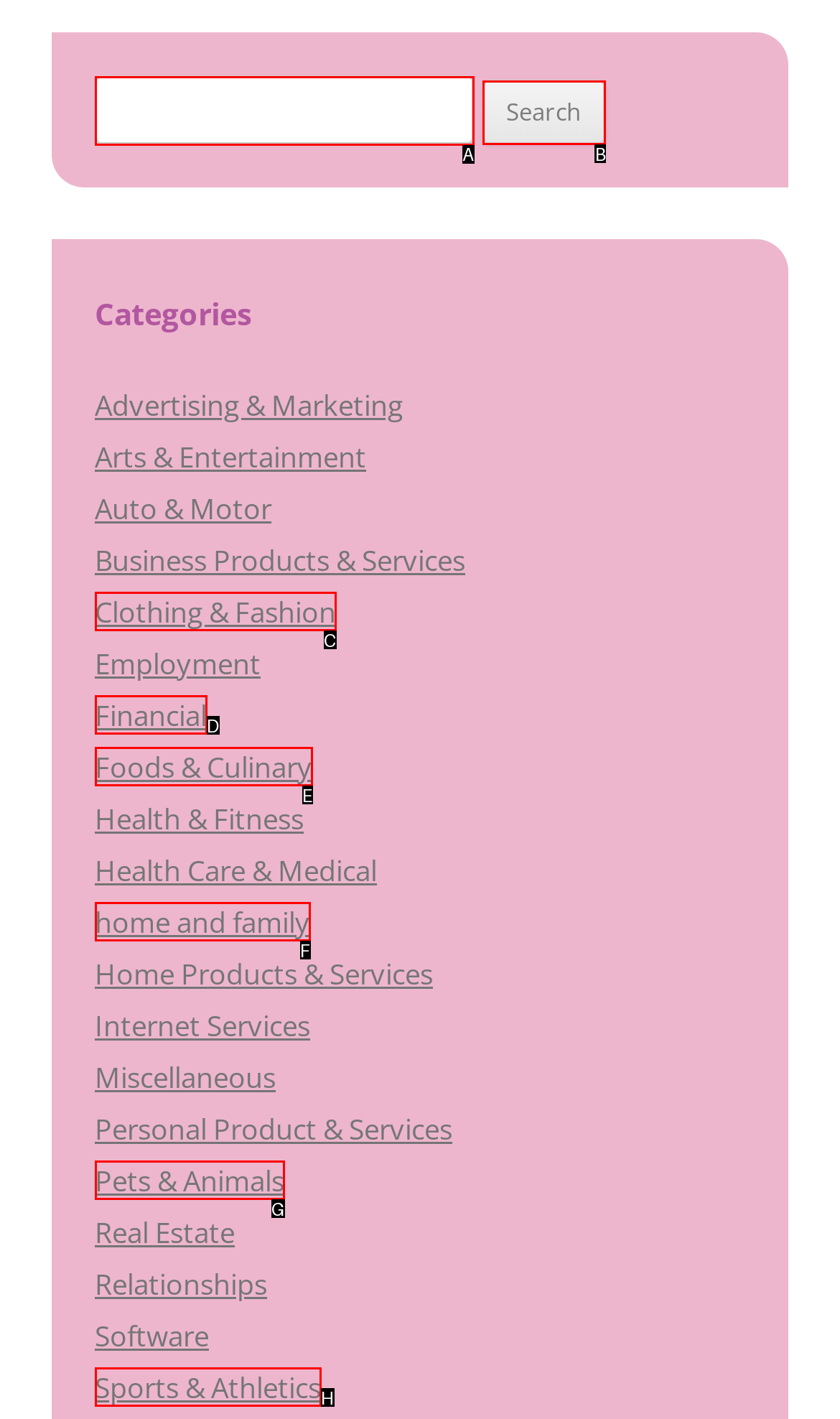Given the task: Read the popular posts, indicate which boxed UI element should be clicked. Provide your answer using the letter associated with the correct choice.

None